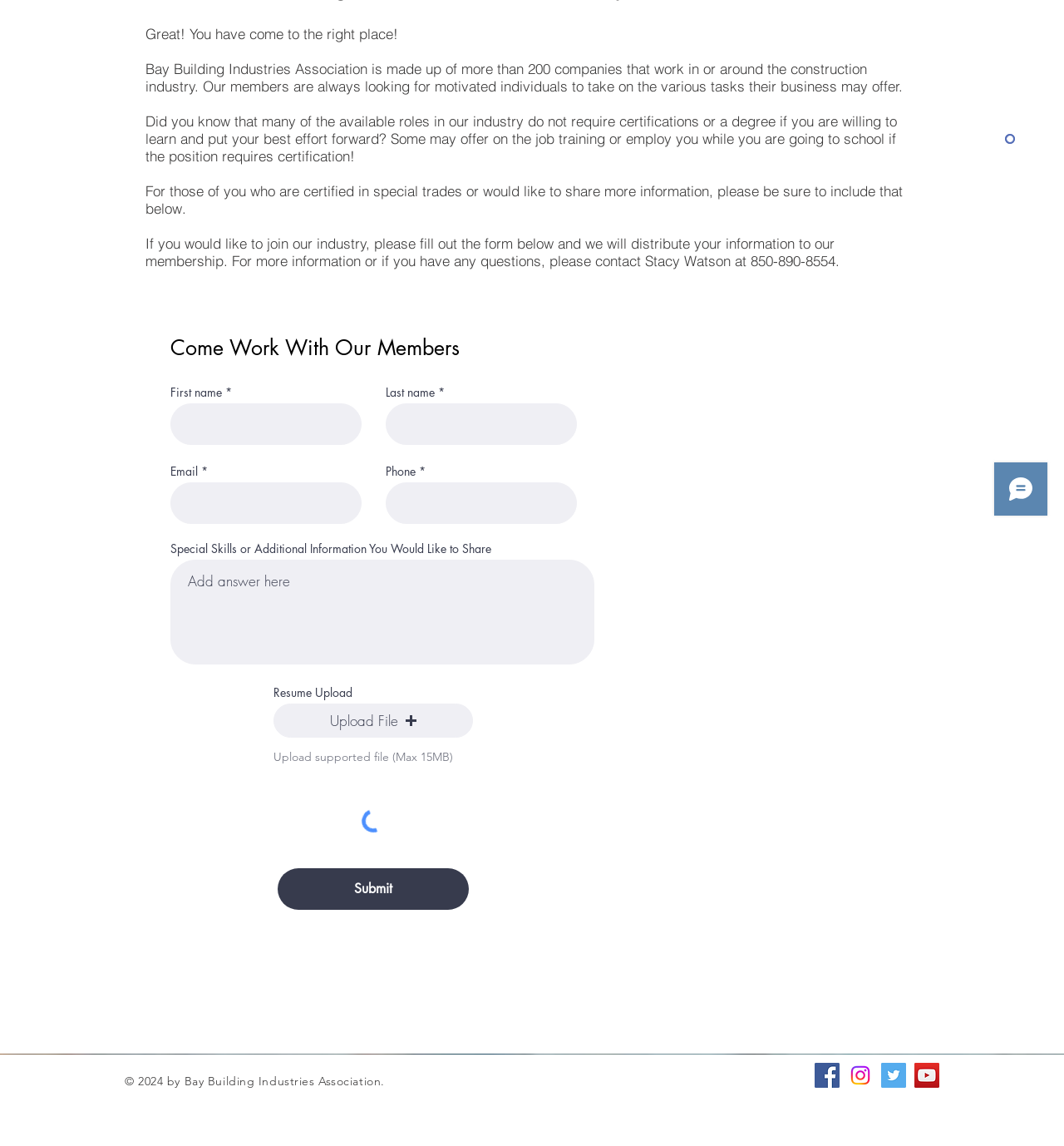Based on the element description: "aria-label="Twitter"", identify the bounding box coordinates for this UI element. The coordinates must be four float numbers between 0 and 1, listed as [left, top, right, bottom].

[0.828, 0.927, 0.852, 0.949]